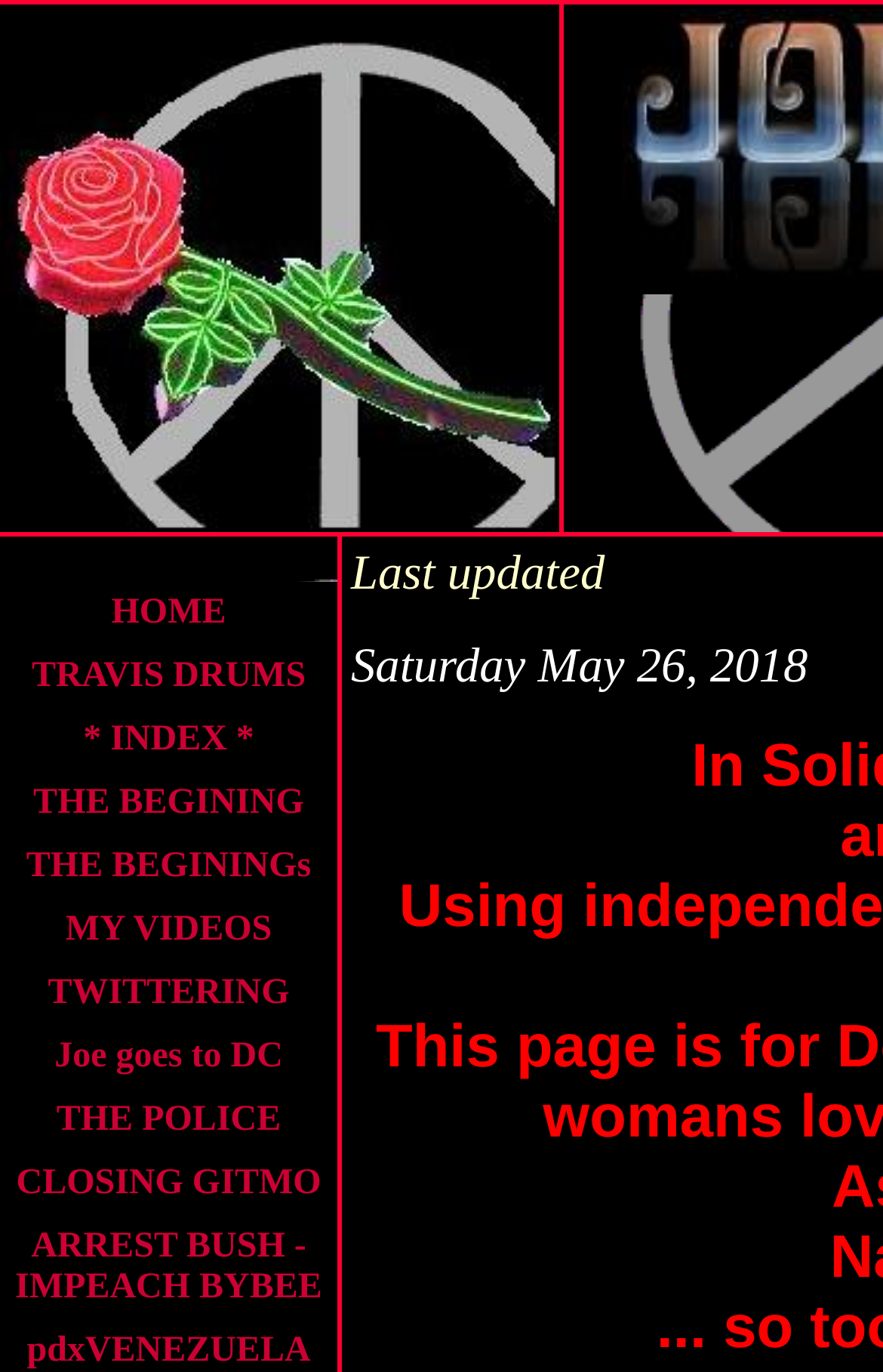Please determine the bounding box coordinates of the section I need to click to accomplish this instruction: "Check out pdxVENEZUELA".

[0.03, 0.97, 0.352, 0.998]